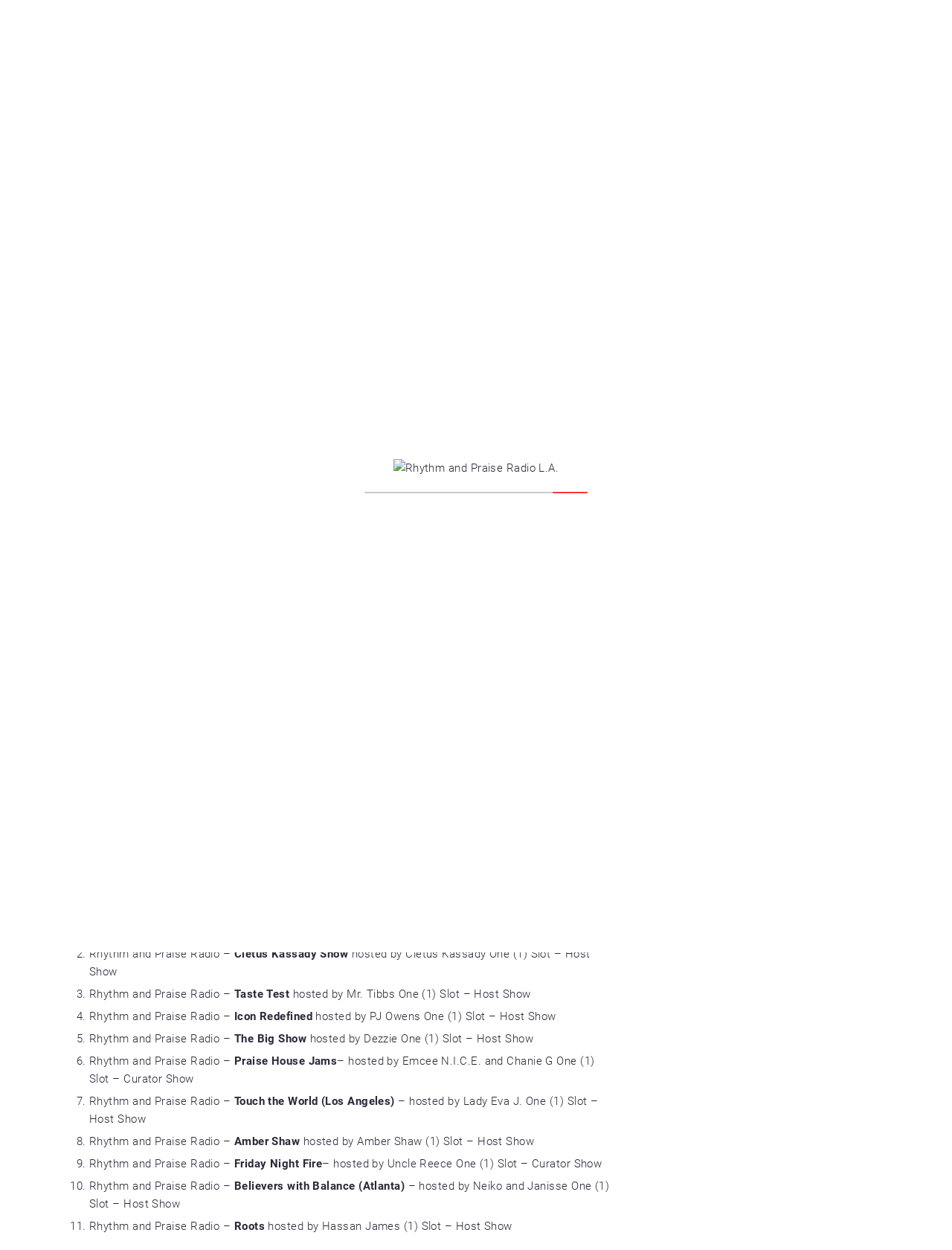Please reply to the following question with a single word or a short phrase:
How many slots are available for the Daily Morning Drive Curator Show?

Three